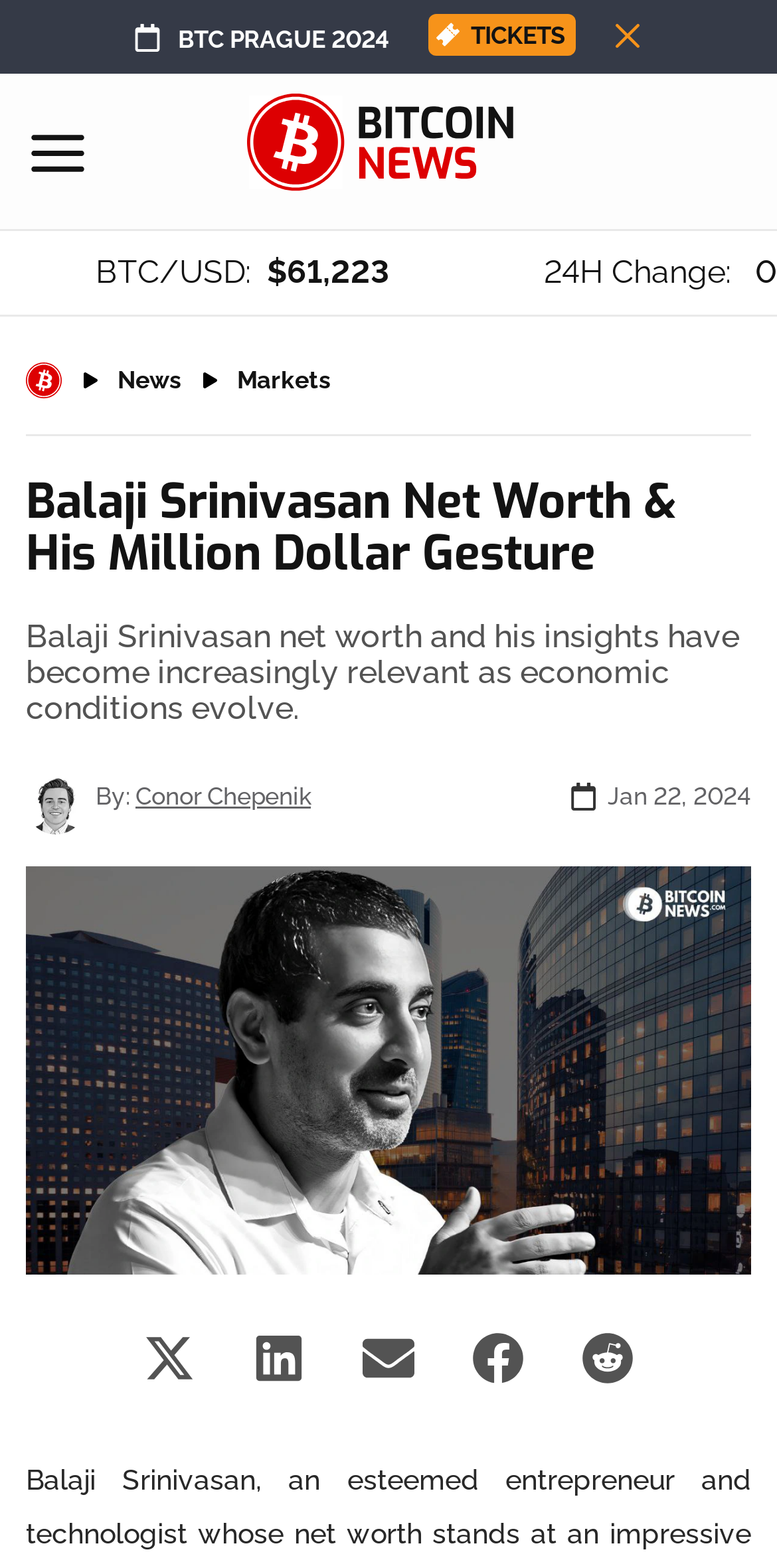Answer this question in one word or a short phrase: What is the current BTC/USD price?

$61,223